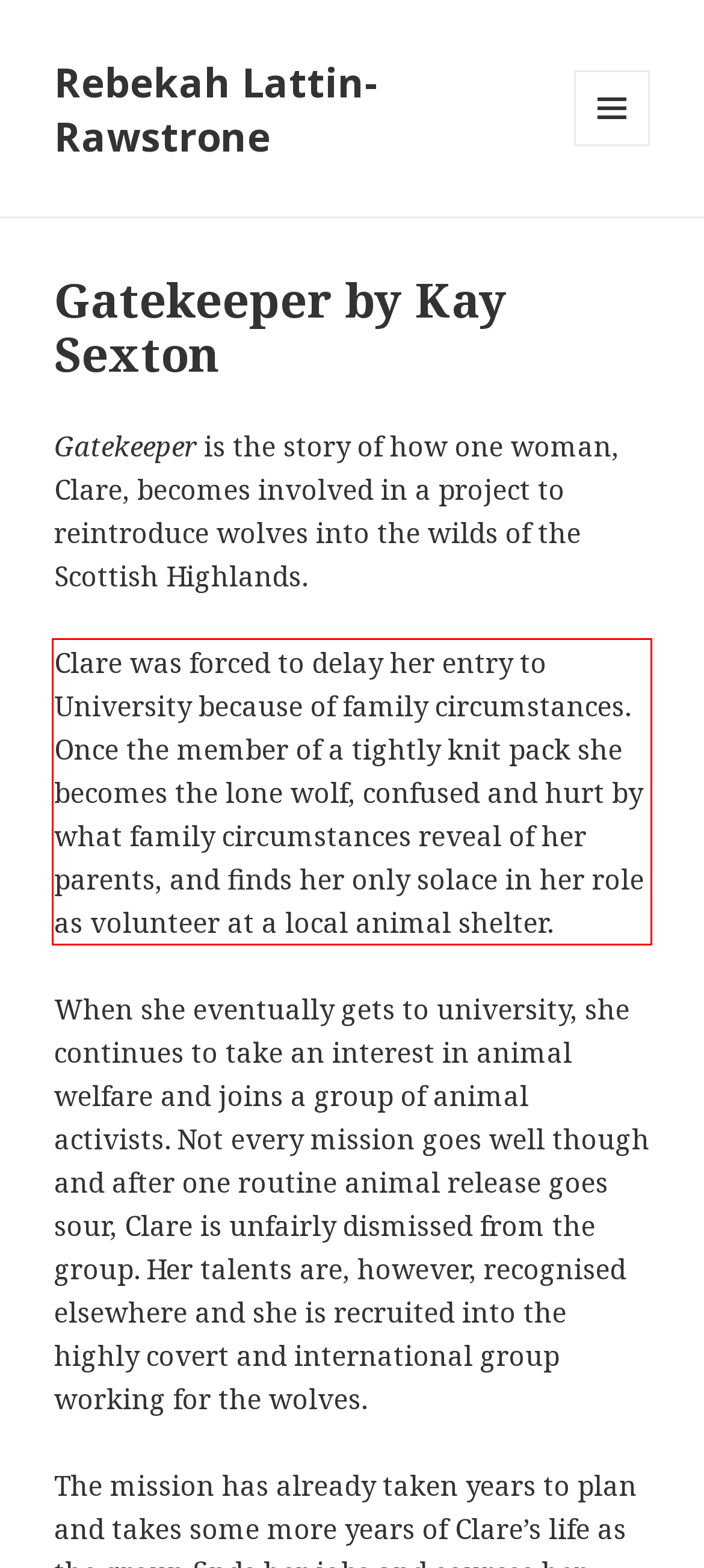Given a webpage screenshot, identify the text inside the red bounding box using OCR and extract it.

Clare was forced to delay her entry to University because of family circumstances. Once the member of a tightly knit pack she becomes the lone wolf, confused and hurt by what family circumstances reveal of her parents, and finds her only solace in her role as volunteer at a local animal shelter.